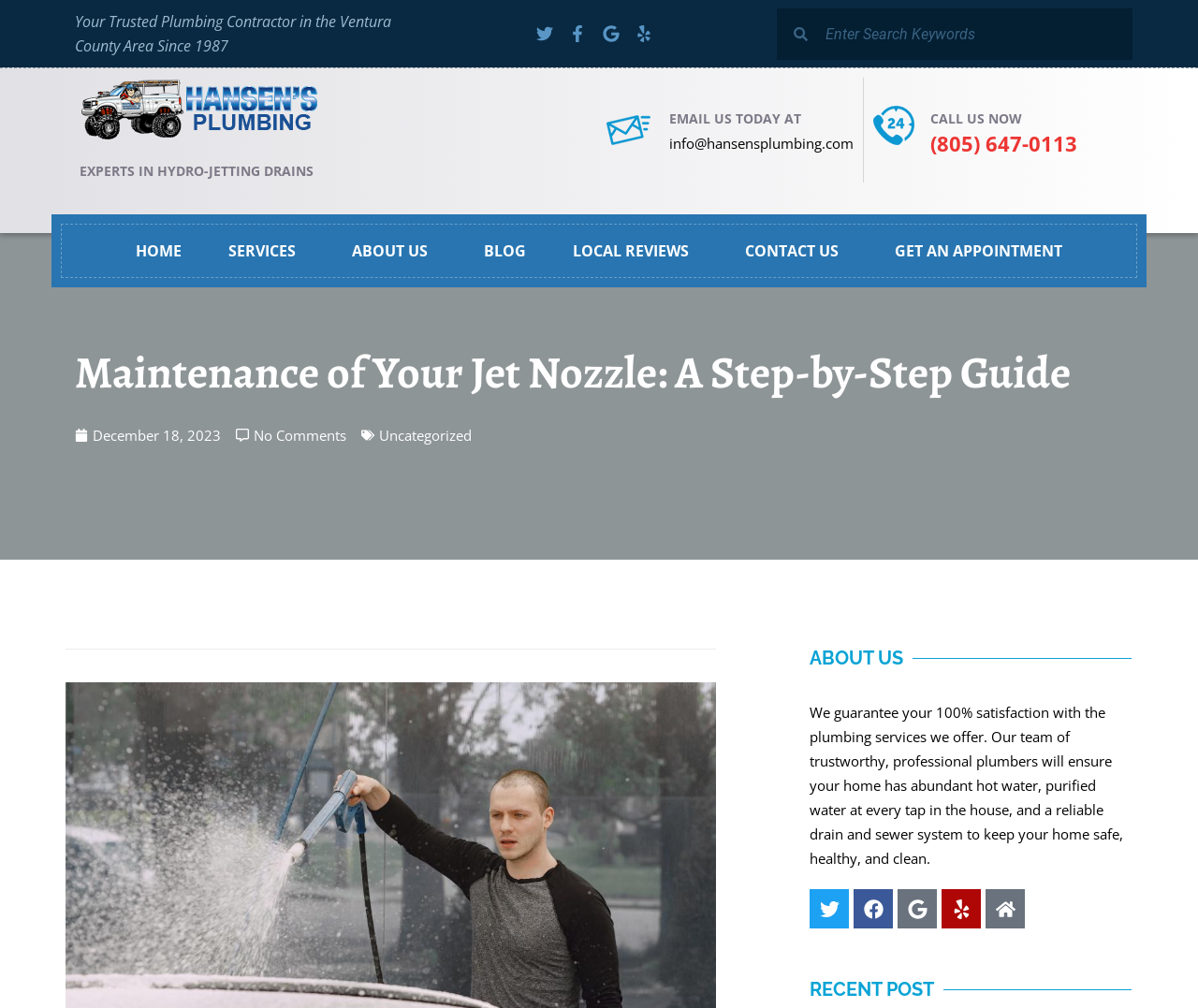Provide a short, one-word or phrase answer to the question below:
How many social media links are at the bottom of the page?

4